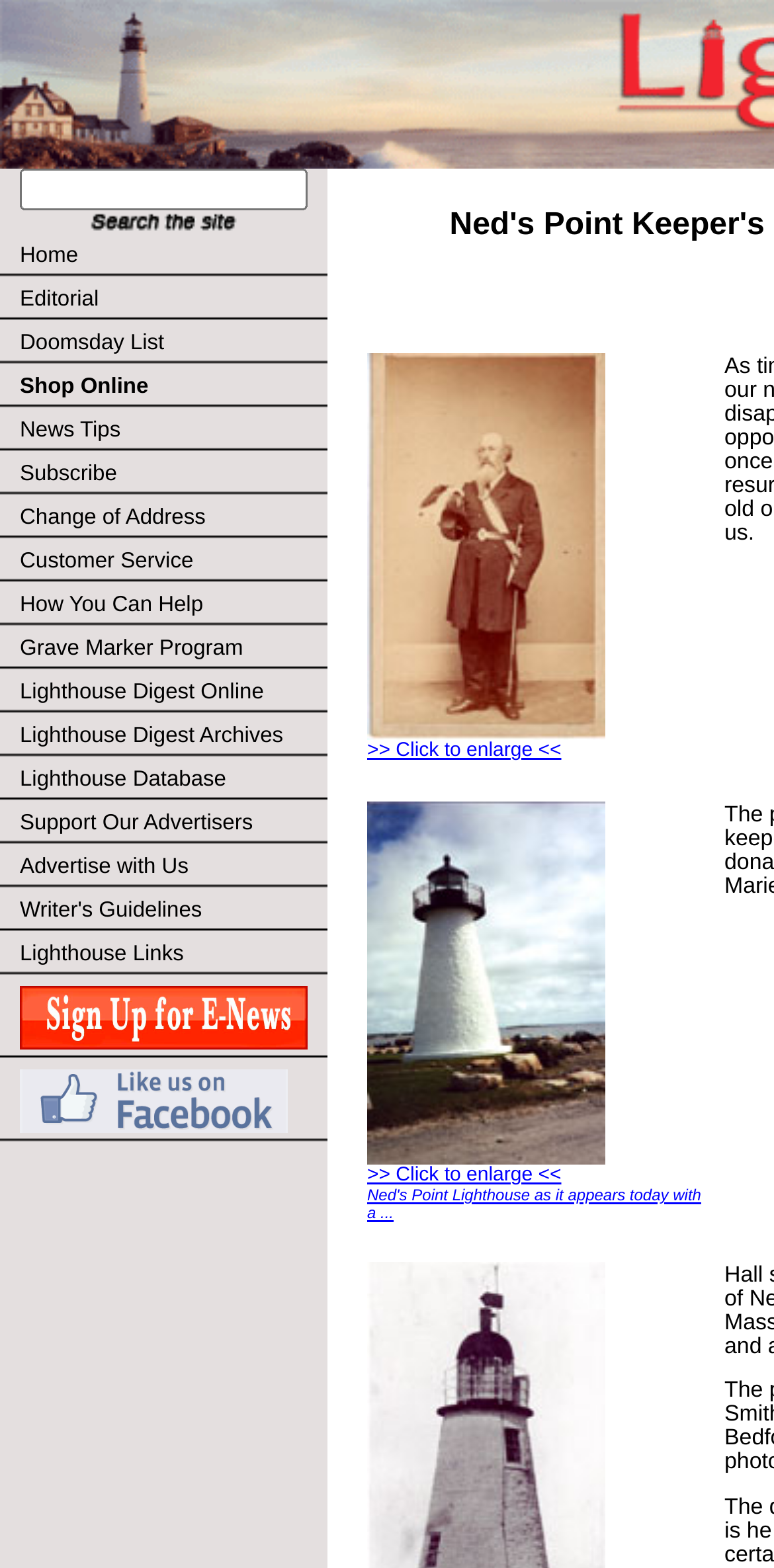Identify the bounding box coordinates for the UI element that matches this description: "Home".

[0.0, 0.149, 0.423, 0.177]